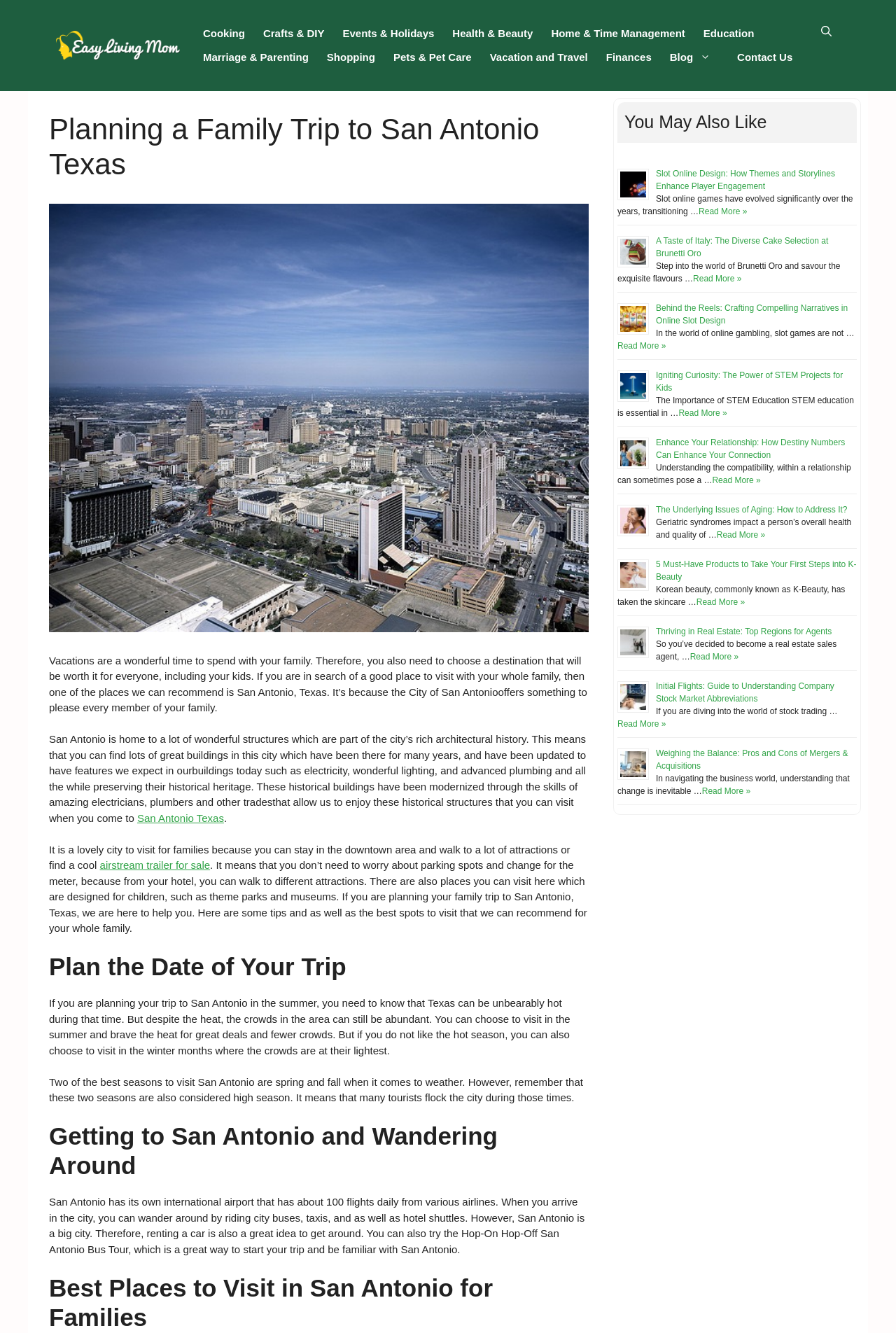Identify the bounding box coordinates of the region that should be clicked to execute the following instruction: "Visit the 'CONTACT' page".

None